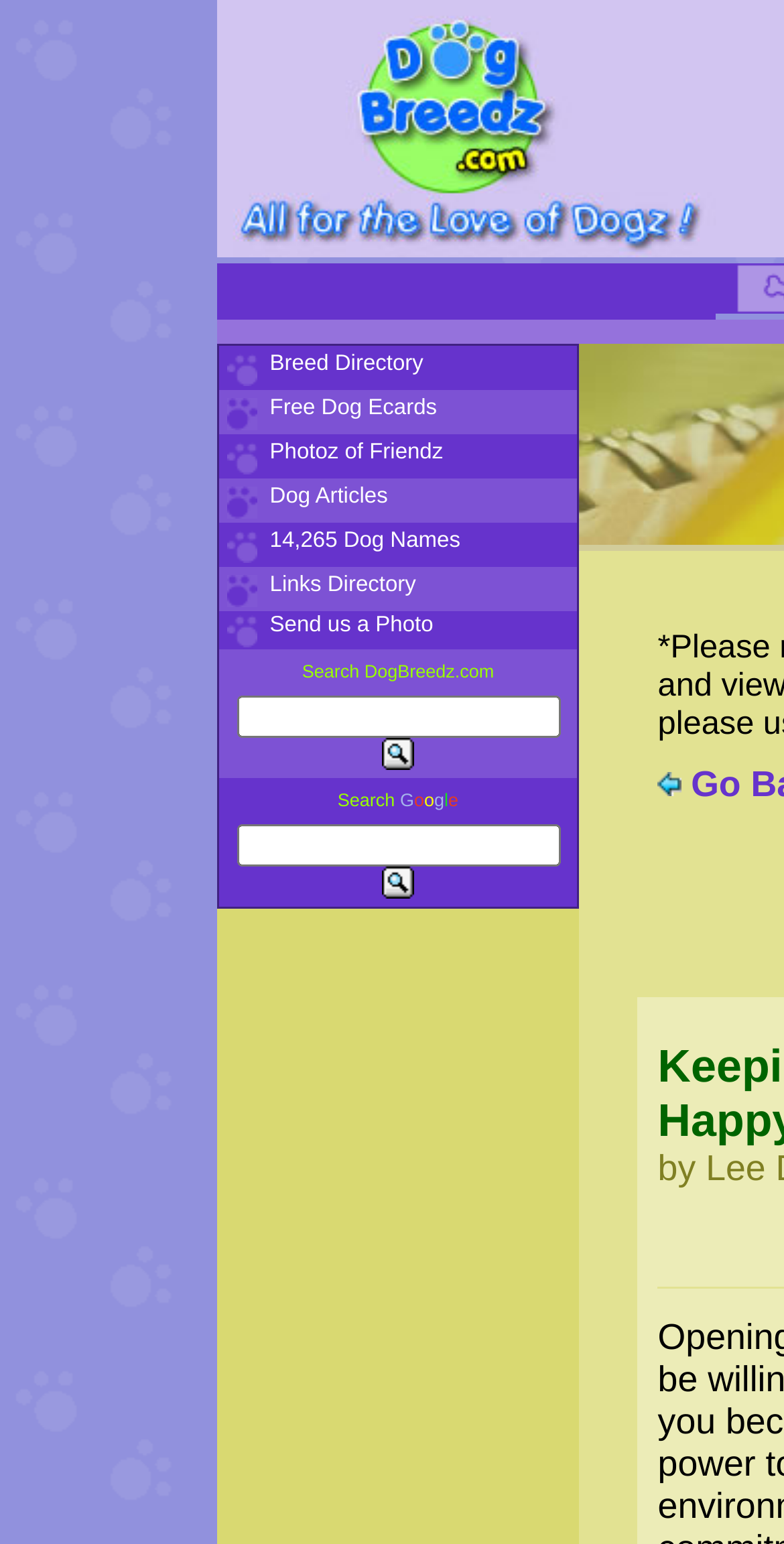Find and indicate the bounding box coordinates of the region you should select to follow the given instruction: "Submit search query".

[0.487, 0.478, 0.528, 0.499]